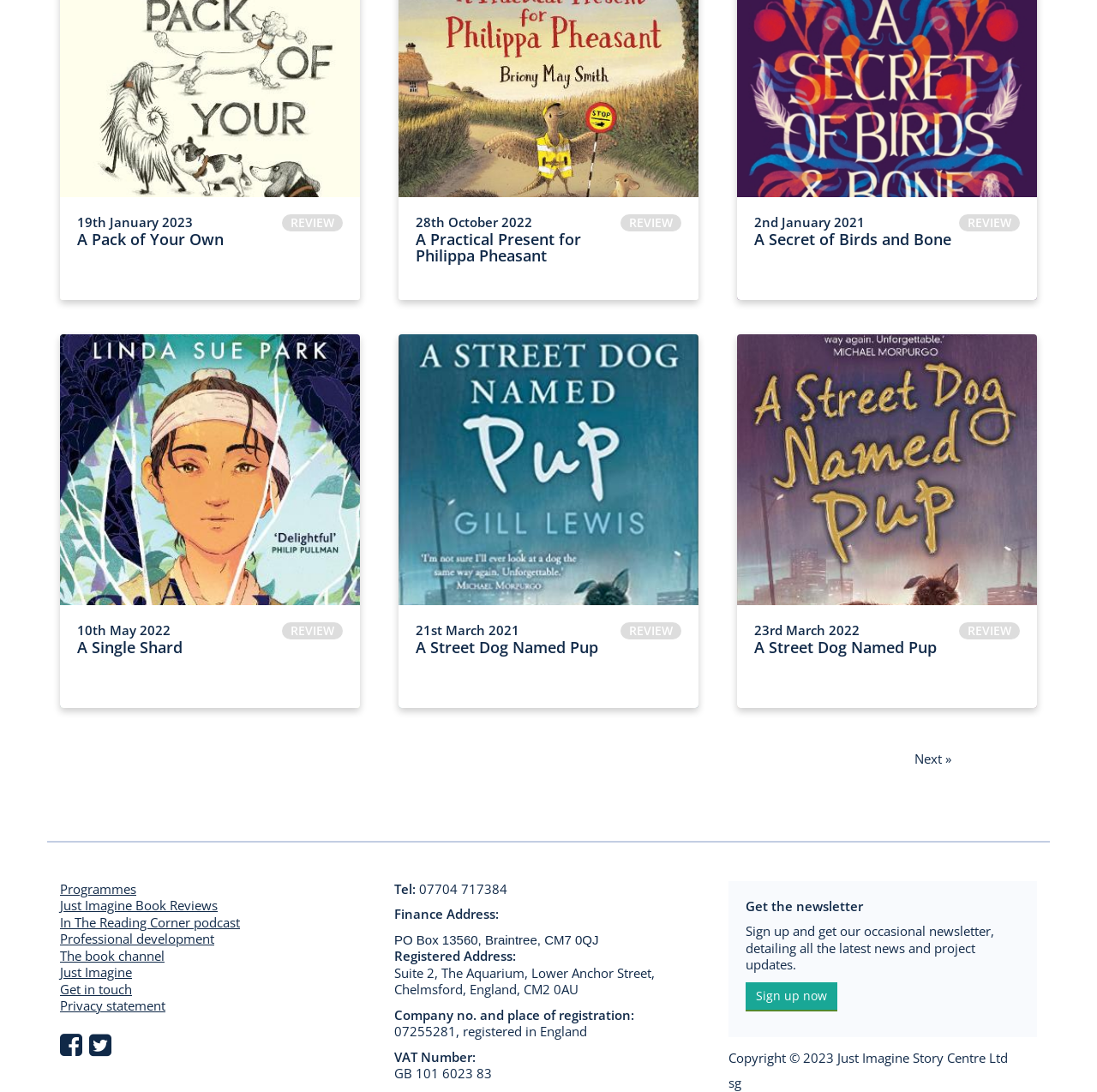What is the title of the first book review?
Please look at the screenshot and answer in one word or a short phrase.

A Pack of Your Own